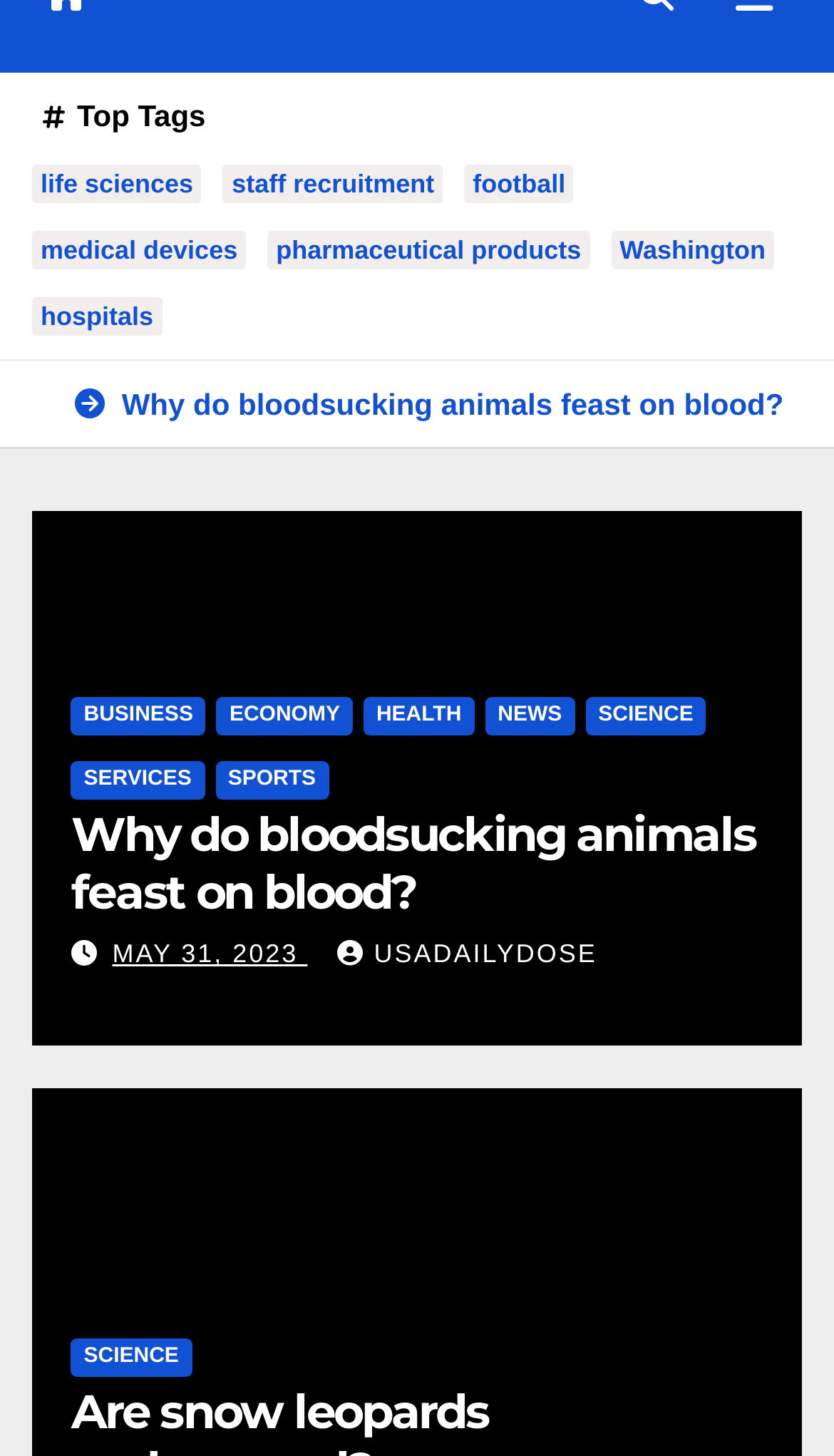Provide the bounding box for the UI element matching this description: "parent_node: BUSINESSECONOMYHEALTHNEWSSCIENCESERVICESSPORTS".

[0.038, 0.351, 0.962, 0.718]